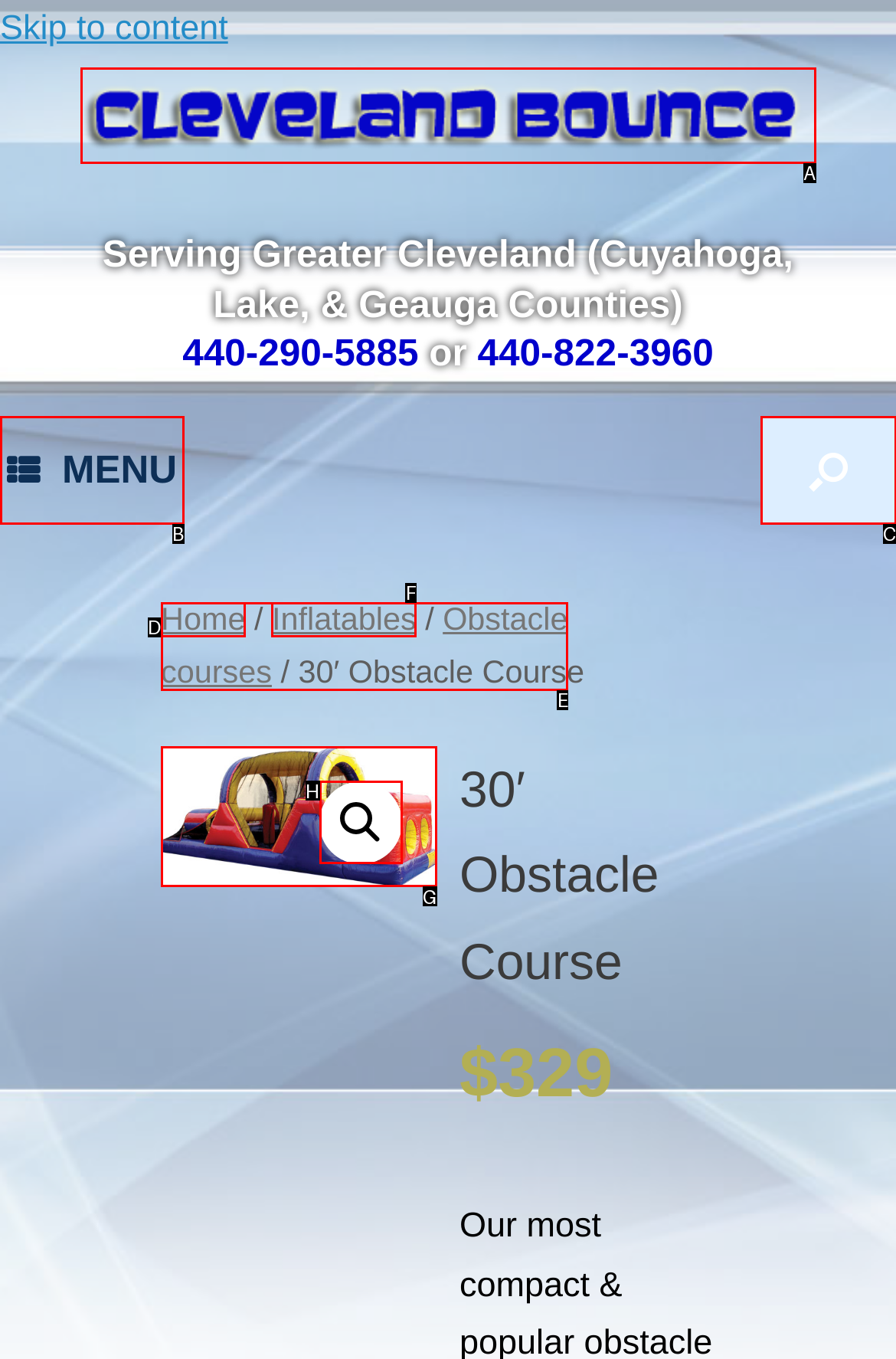From the given choices, identify the element that matches: -
Answer with the letter of the selected option.

None